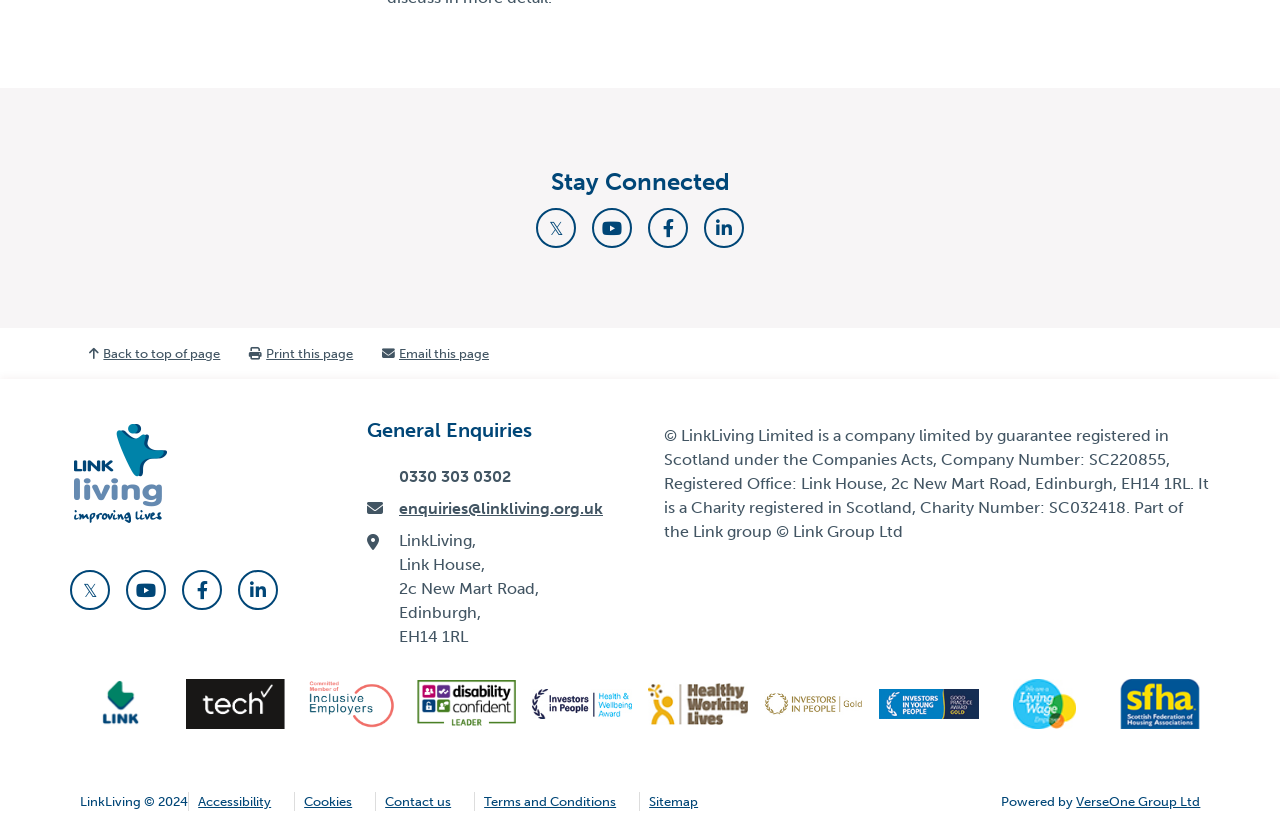Predict the bounding box of the UI element based on this description: "Contact us".

[0.301, 0.96, 0.352, 0.978]